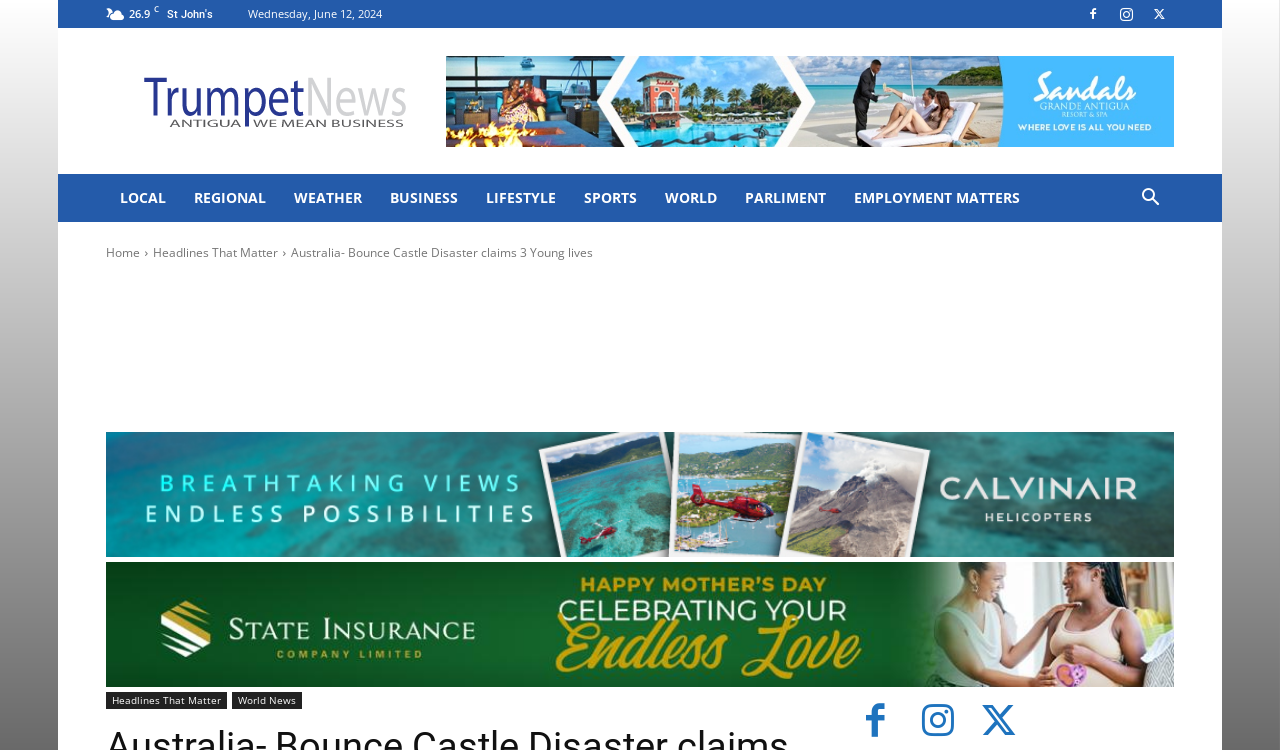Please identify the bounding box coordinates of the region to click in order to complete the given instruction: "Log in". The coordinates should be four float numbers between 0 and 1, i.e., [left, top, right, bottom].

None